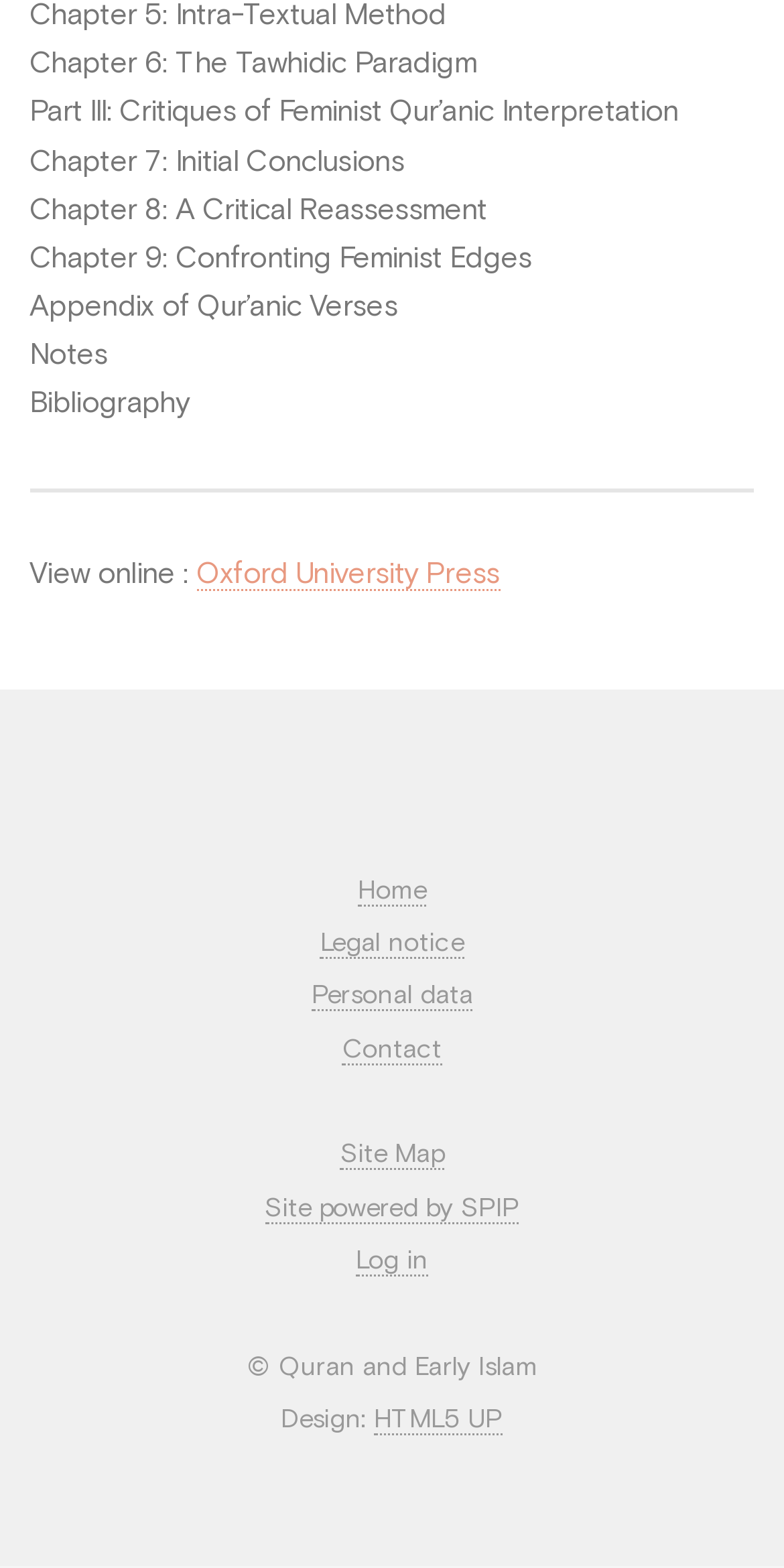Using the format (top-left x, top-left y, bottom-right x, bottom-right y), provide the bounding box coordinates for the described UI element. All values should be floating point numbers between 0 and 1: Site Map

[0.434, 0.729, 0.566, 0.747]